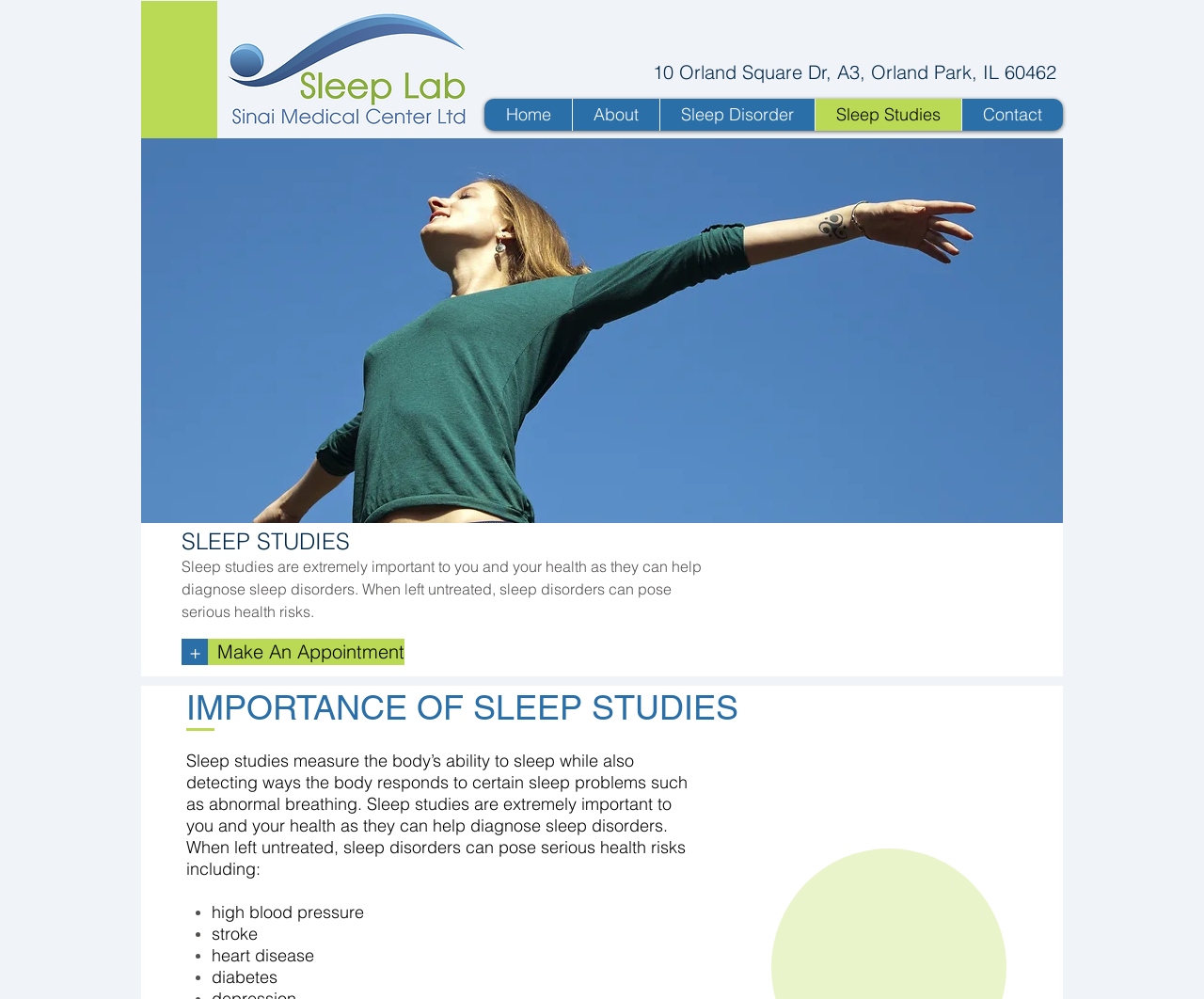Identify the coordinates of the bounding box for the element described below: "Sleep Disorder". Return the coordinates as four float numbers between 0 and 1: [left, top, right, bottom].

[0.548, 0.099, 0.677, 0.131]